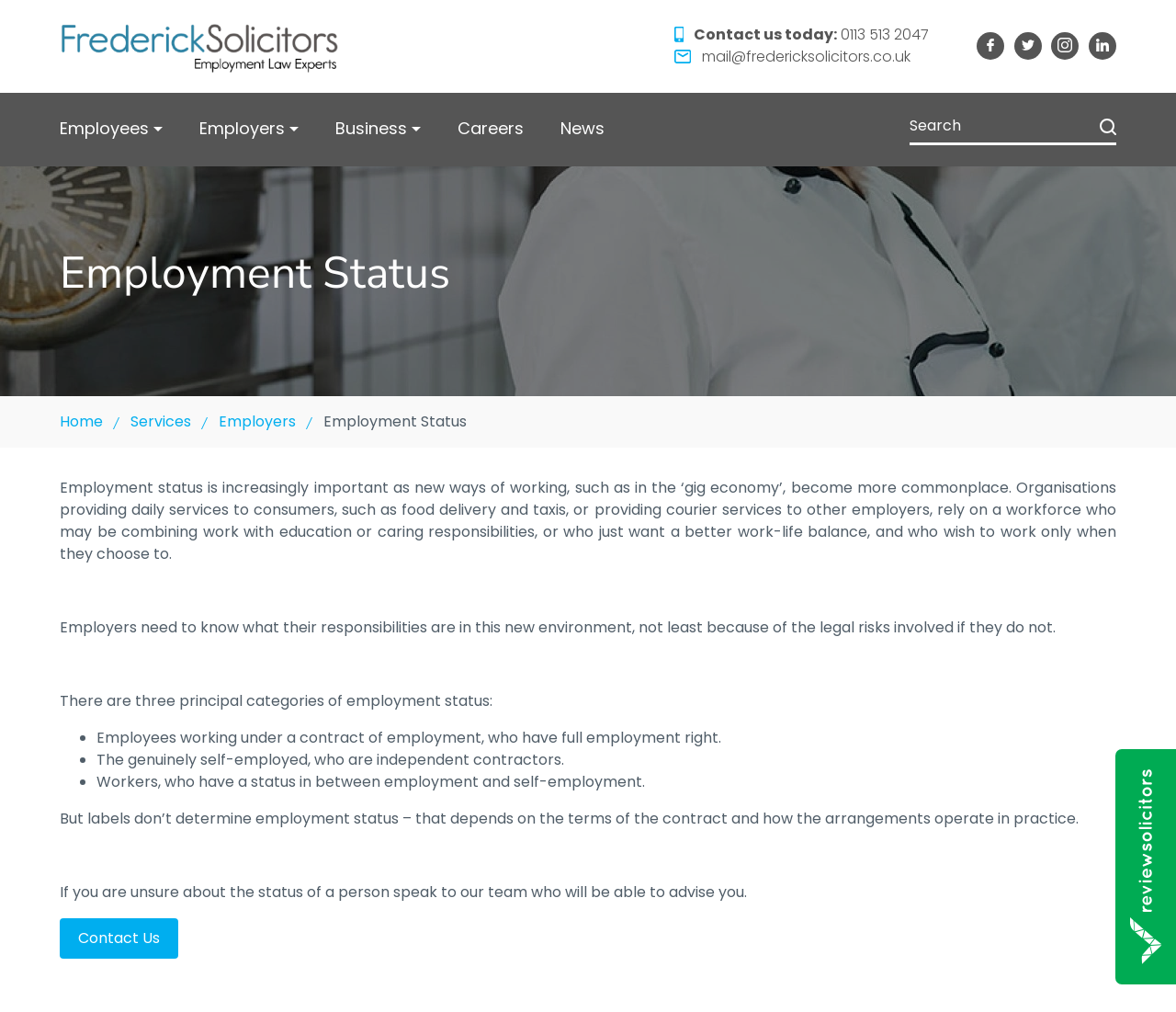Please locate the bounding box coordinates for the element that should be clicked to achieve the following instruction: "Click the 'Contact us today' link". Ensure the coordinates are given as four float numbers between 0 and 1, i.e., [left, top, right, bottom].

[0.573, 0.023, 0.79, 0.045]